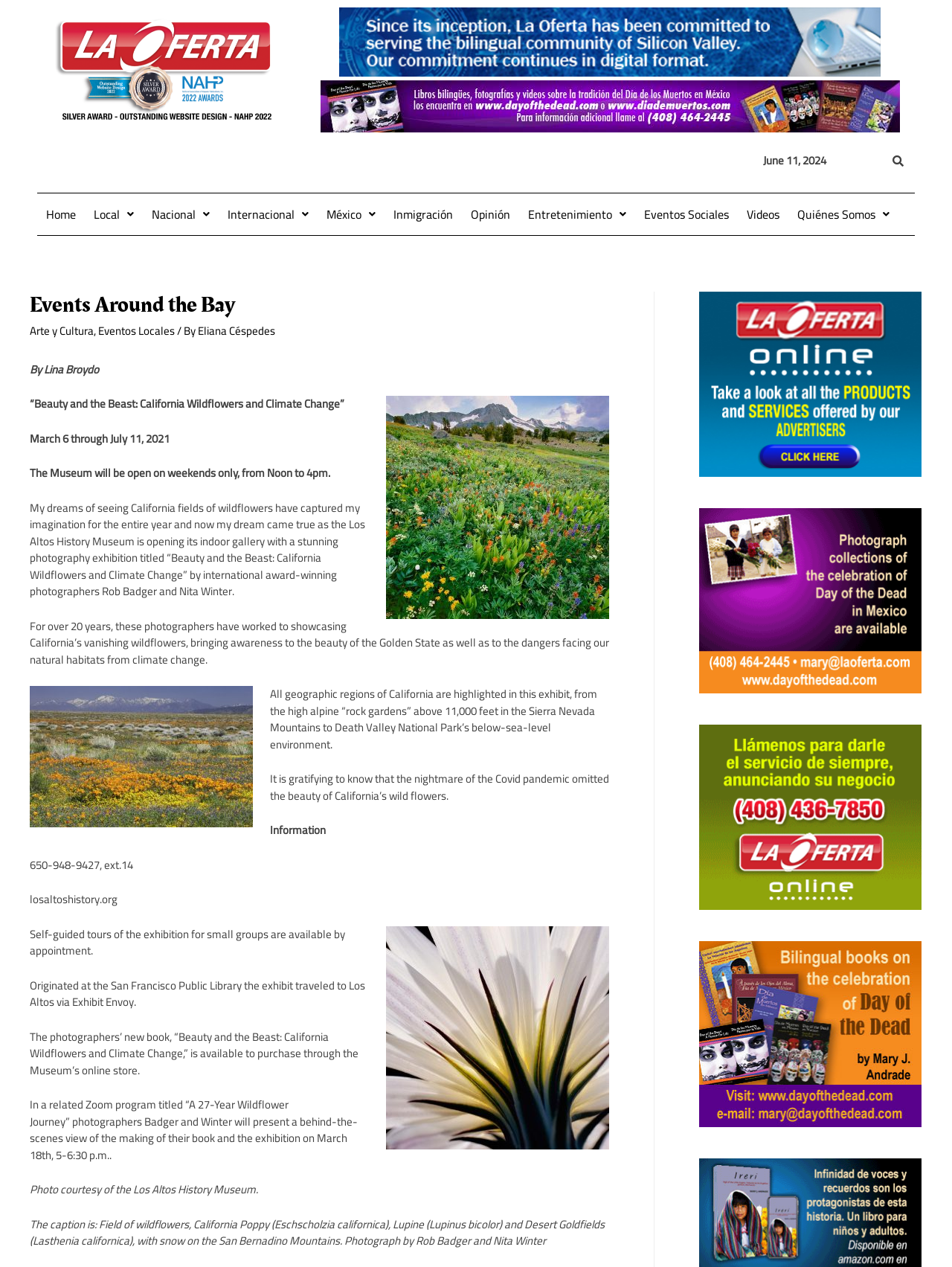What is the phone number to contact for information?
Based on the image, answer the question with as much detail as possible.

The phone number to contact for information is found in the StaticText element with the text '650-948-9427, ext.14' at coordinates [0.031, 0.674, 0.14, 0.691].